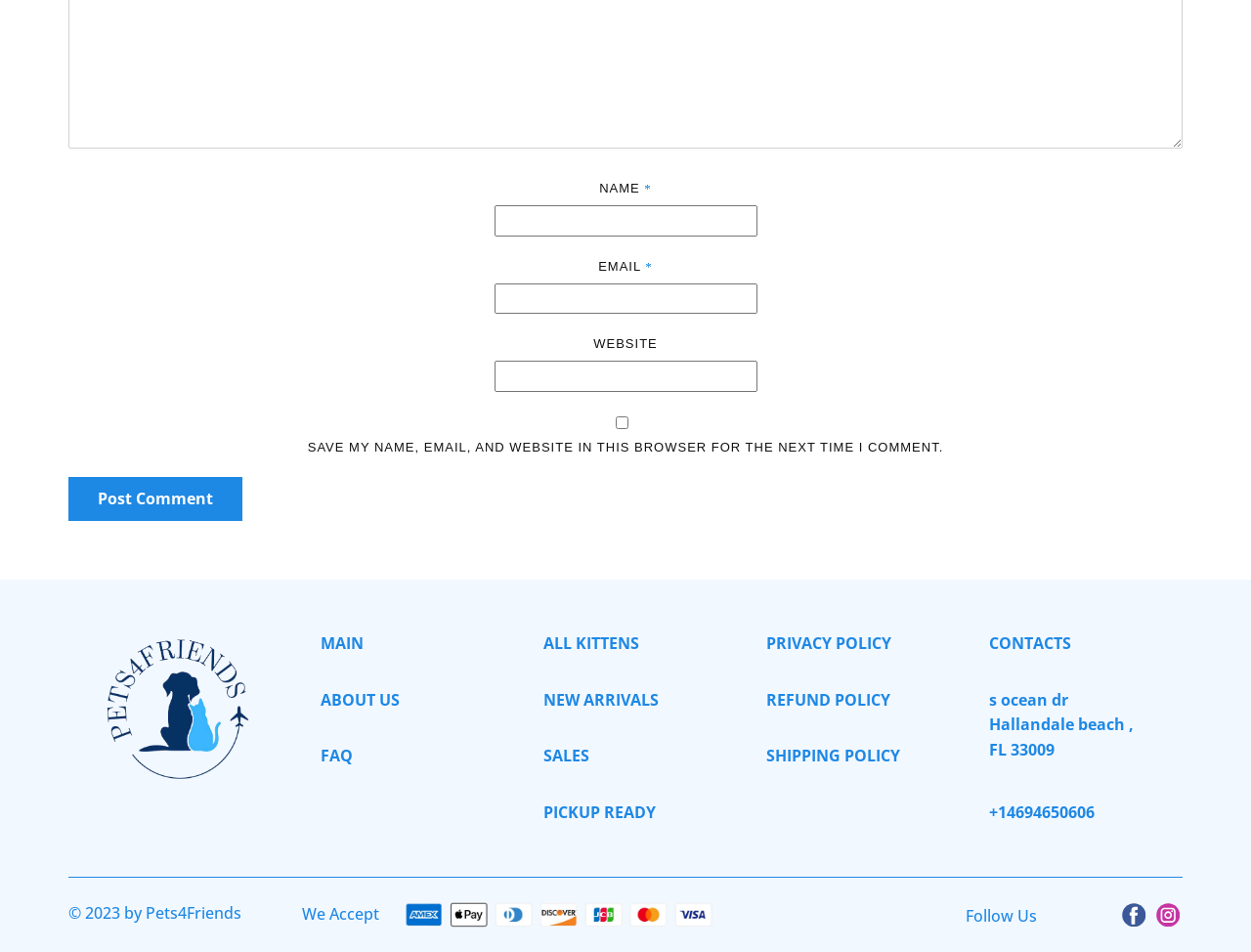How many social media links are present at the bottom of the page?
Using the visual information, respond with a single word or phrase.

2